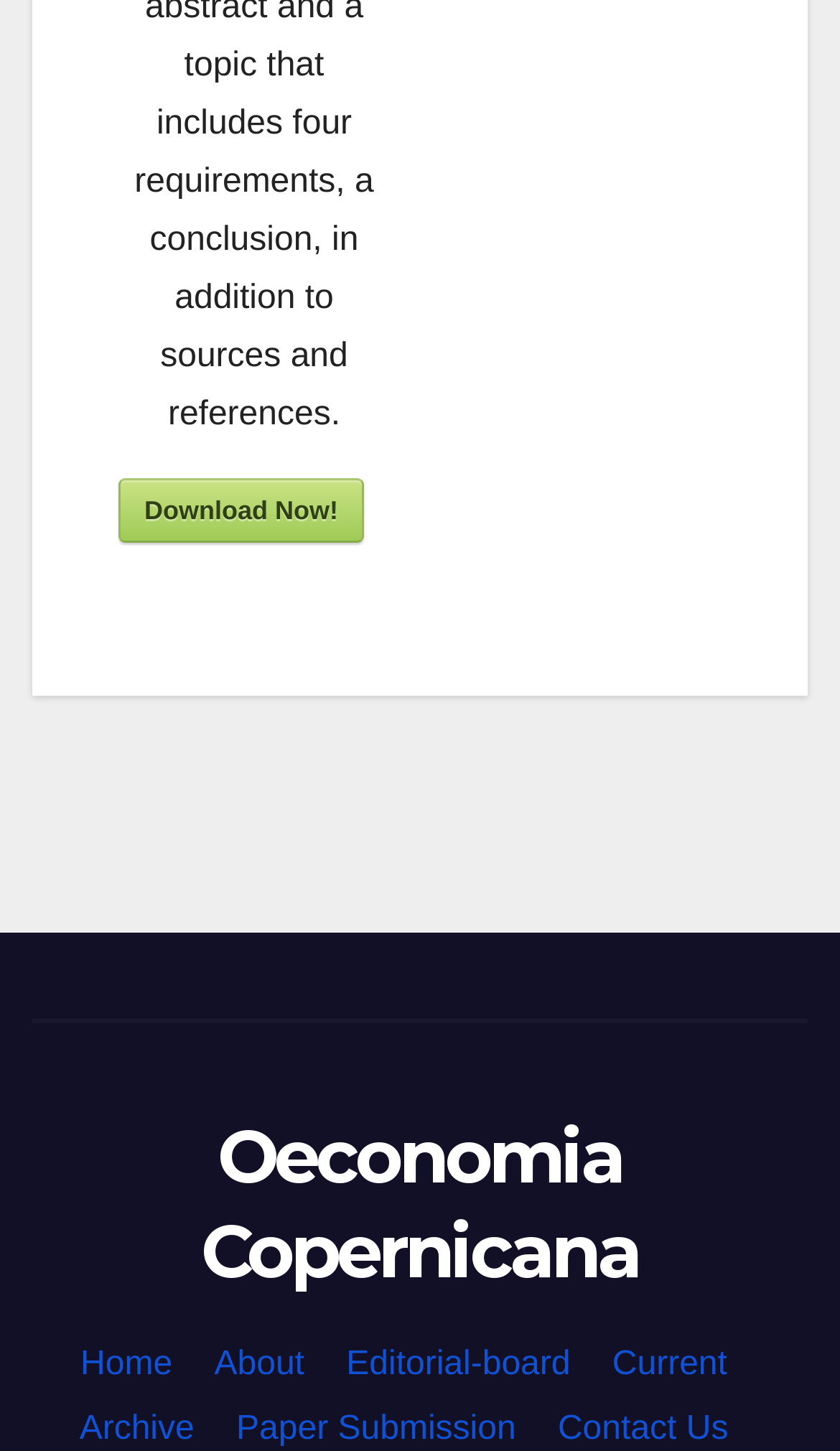Using the details from the image, please elaborate on the following question: How many main sections are on the webpage?

I analyzed the structure of the webpage and found two main sections: the top section with a heading and a link, and the bottom section with navigation links.